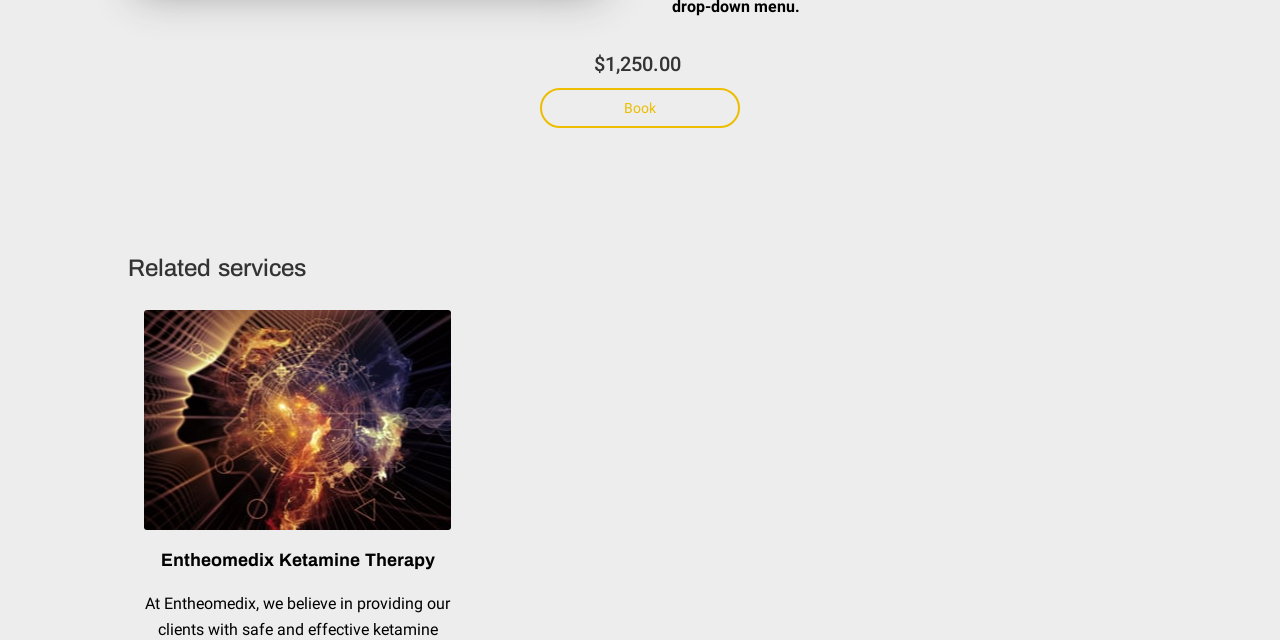Find the bounding box of the UI element described as follows: "Entheomedix Ketamine Therapy".

[0.125, 0.859, 0.34, 0.89]